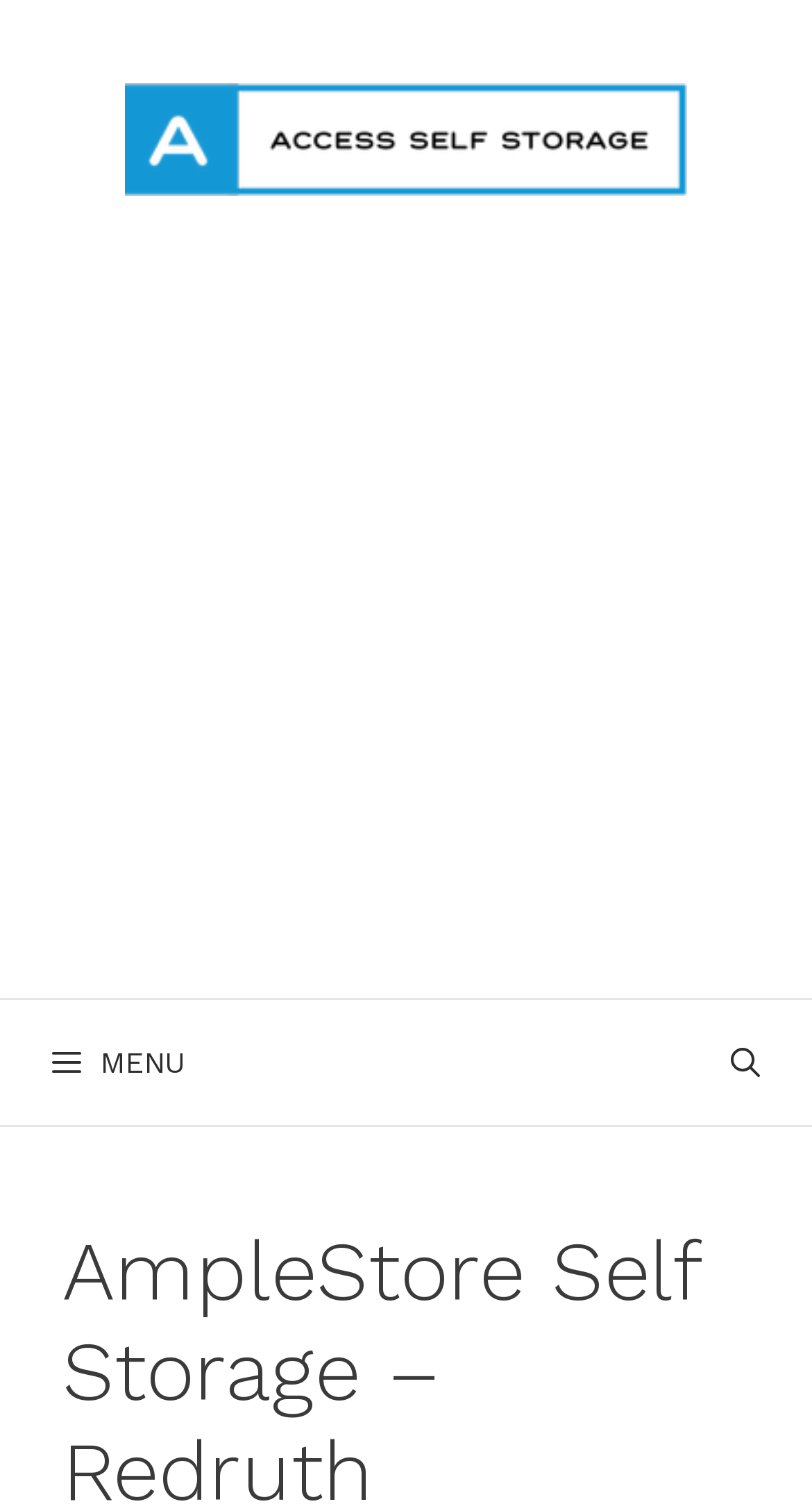What is the name of the storage company?
Give a single word or phrase as your answer by examining the image.

AmpleStore